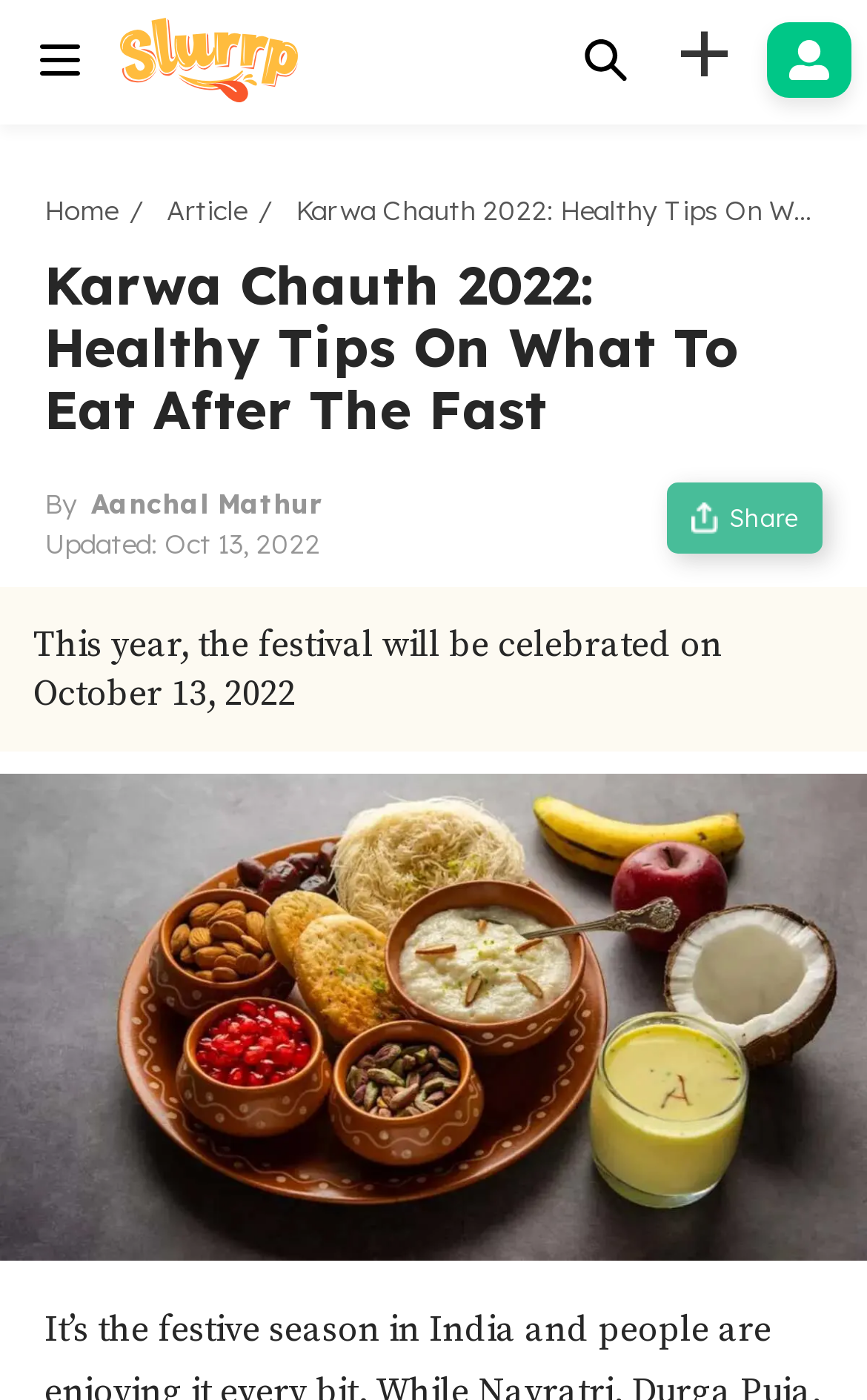What is the date of Karwa Chauth festival this year?
By examining the image, provide a one-word or phrase answer.

October 13, 2022